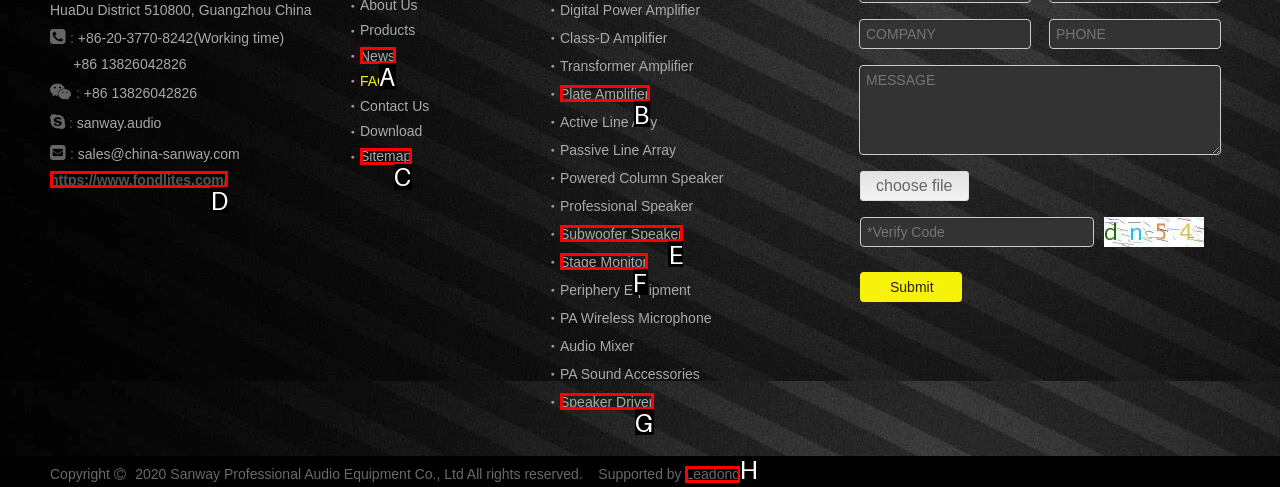Which UI element matches this description: Inspection Body?
Reply with the letter of the correct option directly.

None